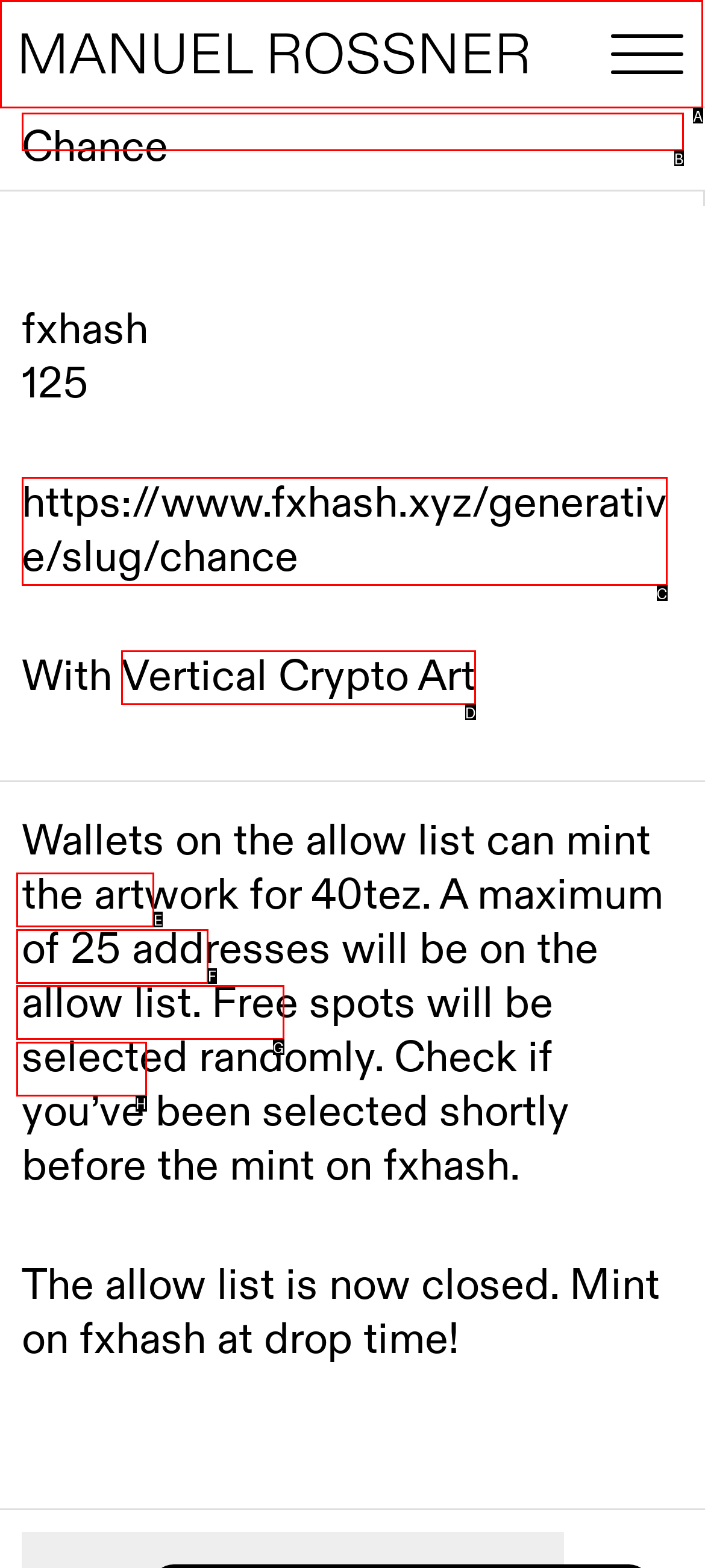Which HTML element should be clicked to perform the following task: Click the logo
Reply with the letter of the appropriate option.

A